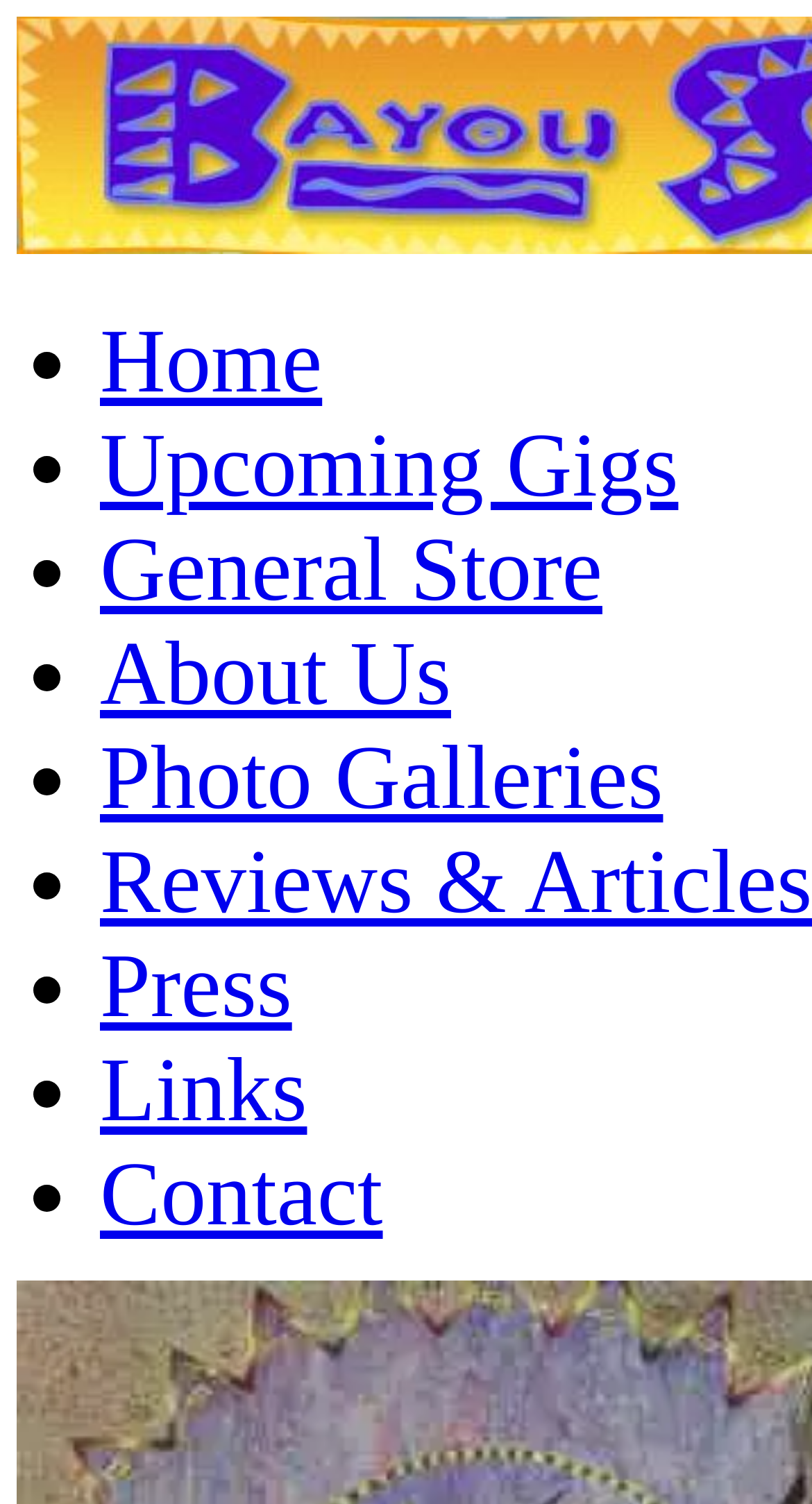What type of content is likely to be found in the 'General Store' section?
Using the details from the image, give an elaborate explanation to answer the question.

Based on the context of the webpage, which is related to a music band, I can infer that the 'General Store' section is likely to contain music-related products, such as CDs or merchandise.